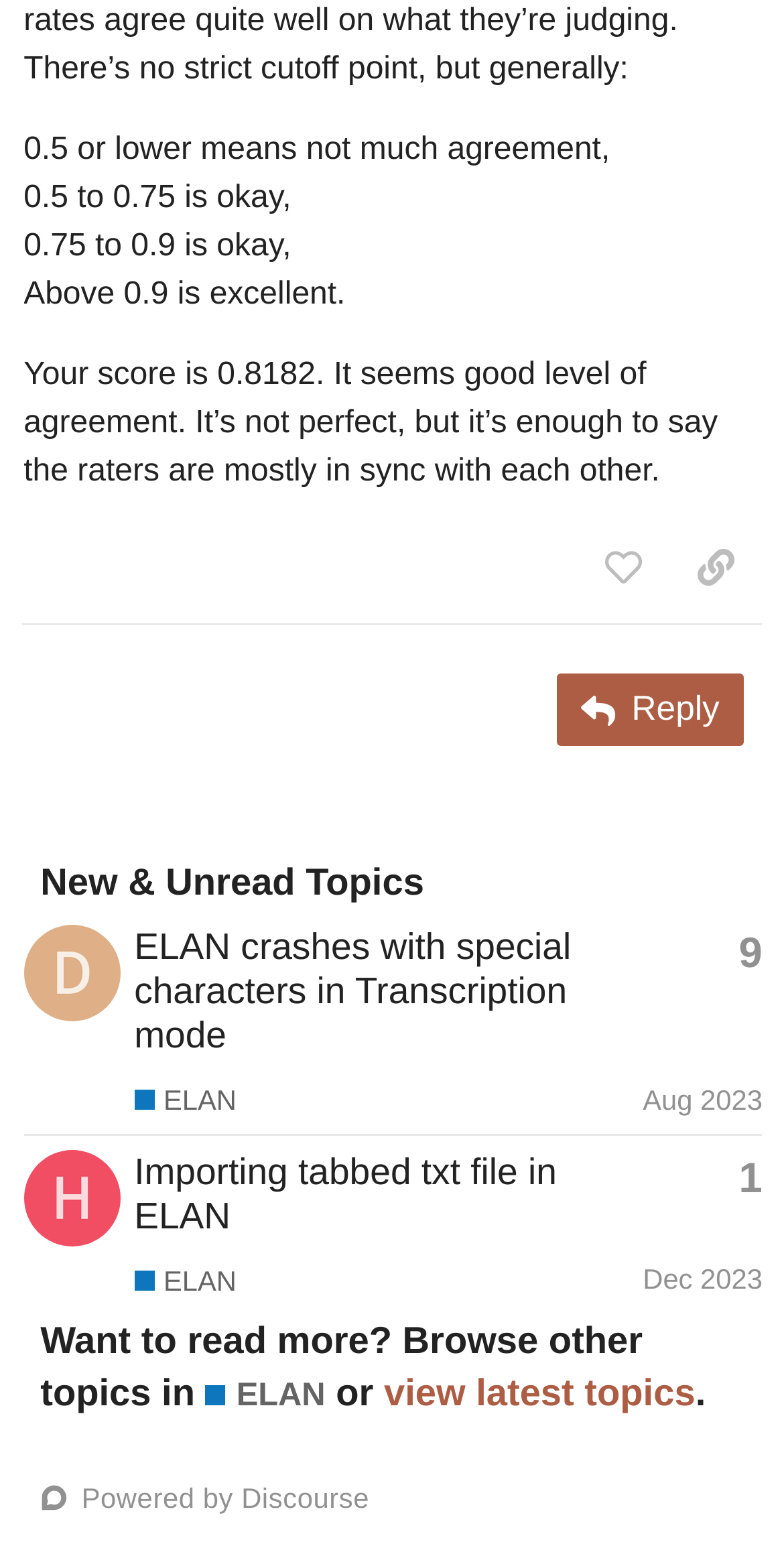Please find the bounding box coordinates of the element's region to be clicked to carry out this instruction: "Reply to this post".

[0.711, 0.437, 0.949, 0.484]